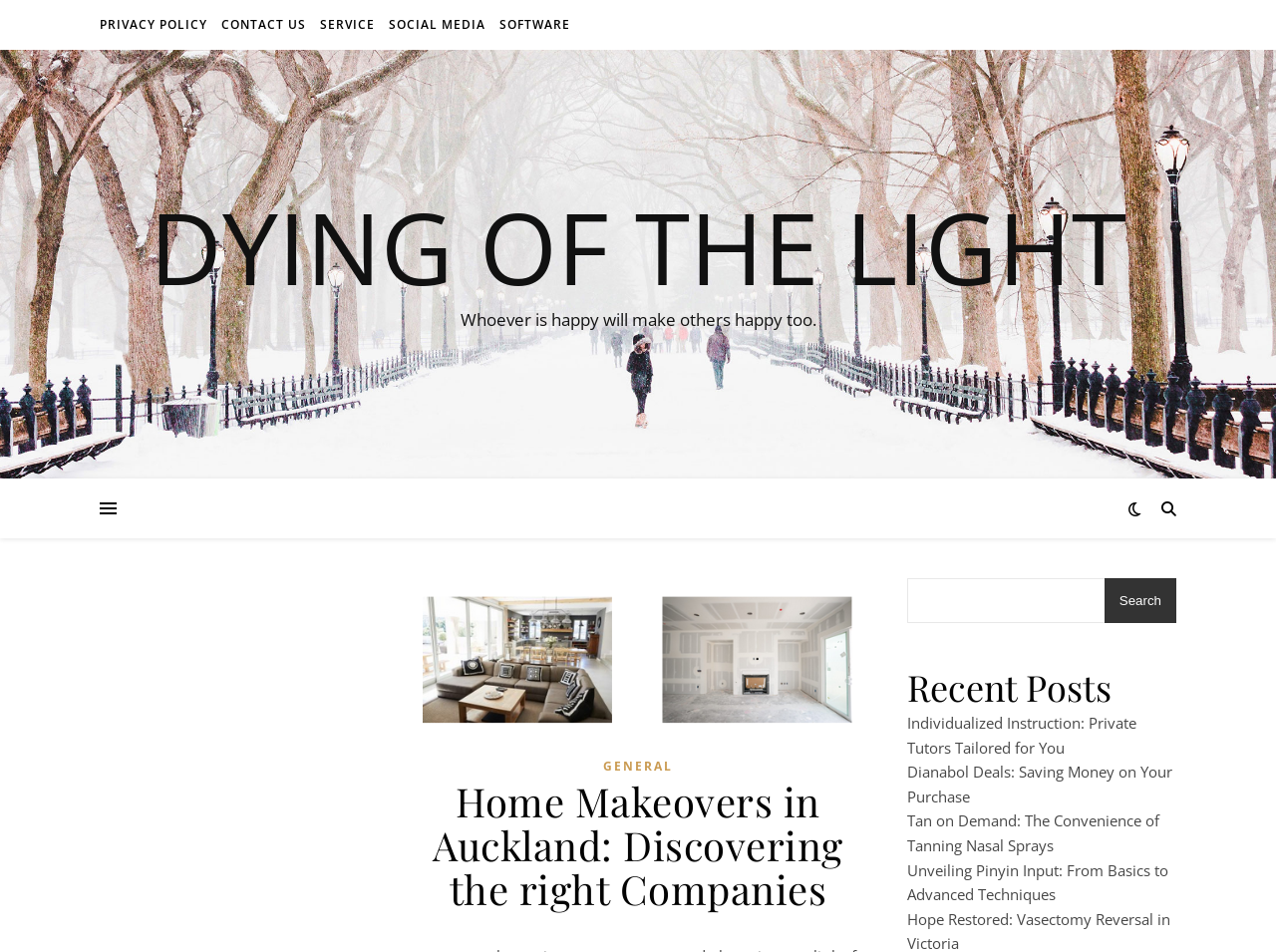What is the purpose of the search box?
Answer with a single word or phrase by referring to the visual content.

To search the website